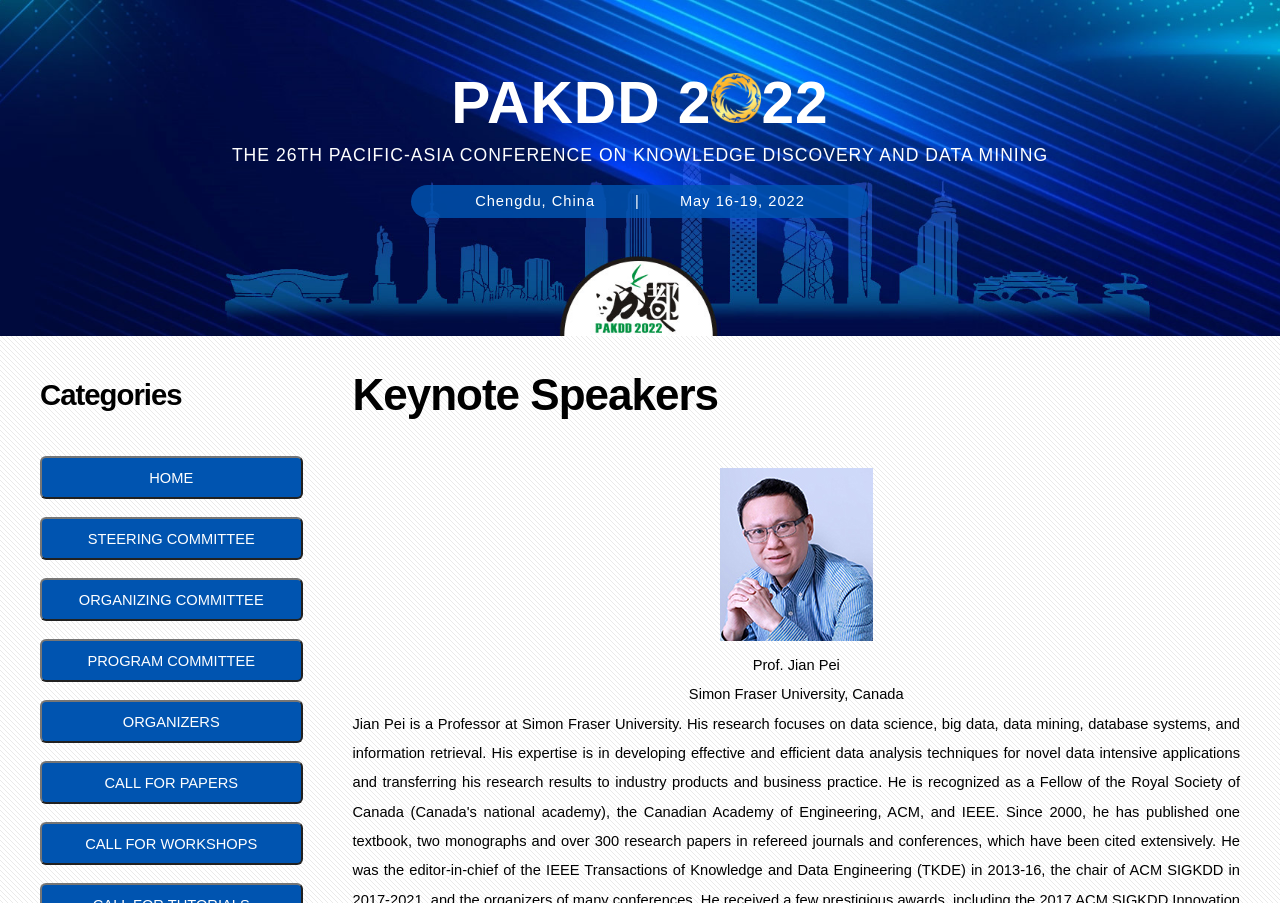Reply to the question with a brief word or phrase: What is the location of the conference?

Chengdu, China